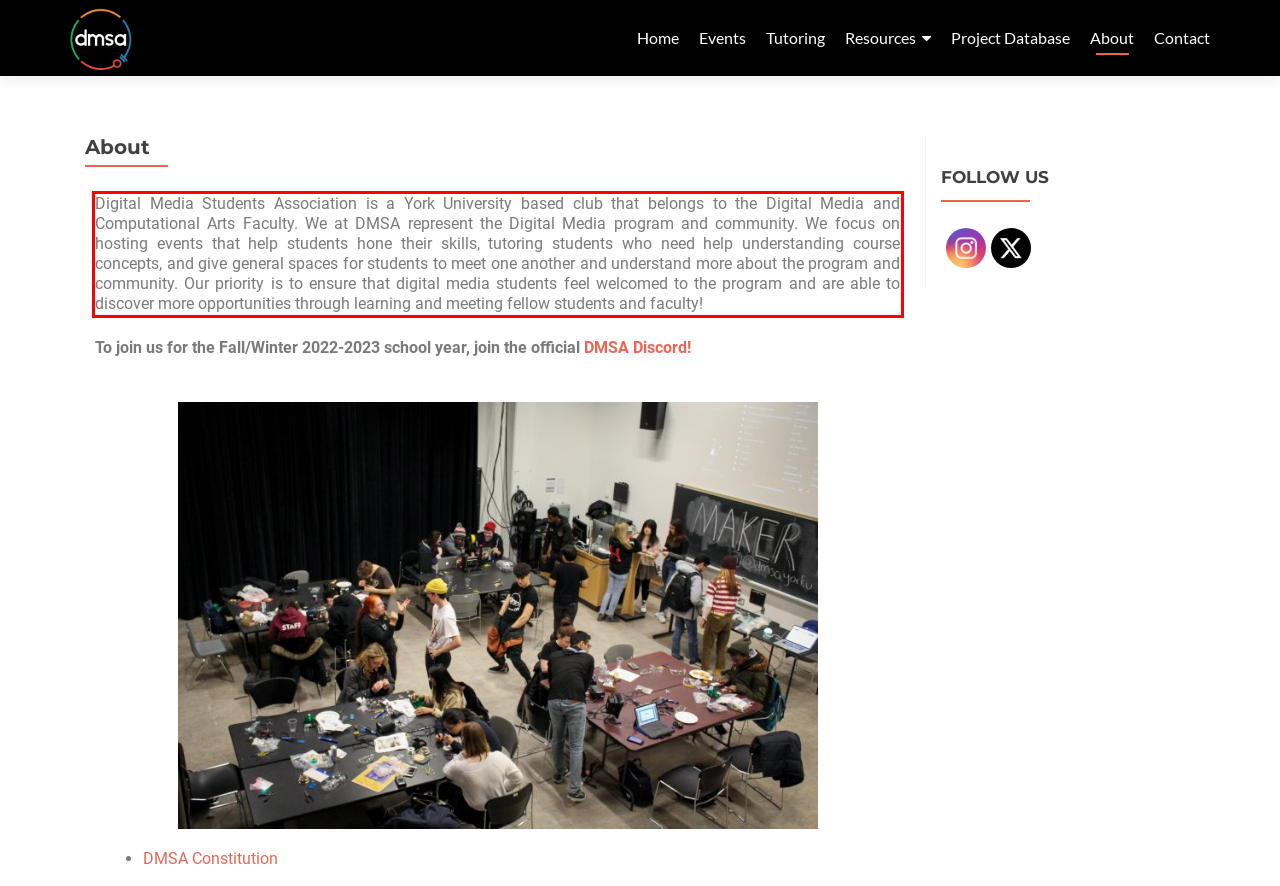Look at the webpage screenshot and recognize the text inside the red bounding box.

Digital Media Students Association is a York University based club that belongs to the Digital Media and Computational Arts Faculty. We at DMSA represent the Digital Media program and community. We focus on hosting events that help students hone their skills, tutoring students who need help understanding course concepts, and give general spaces for students to meet one another and understand more about the program and community. Our priority is to ensure that digital media students feel welcomed to the program and are able to discover more opportunities through learning and meeting fellow students and faculty!